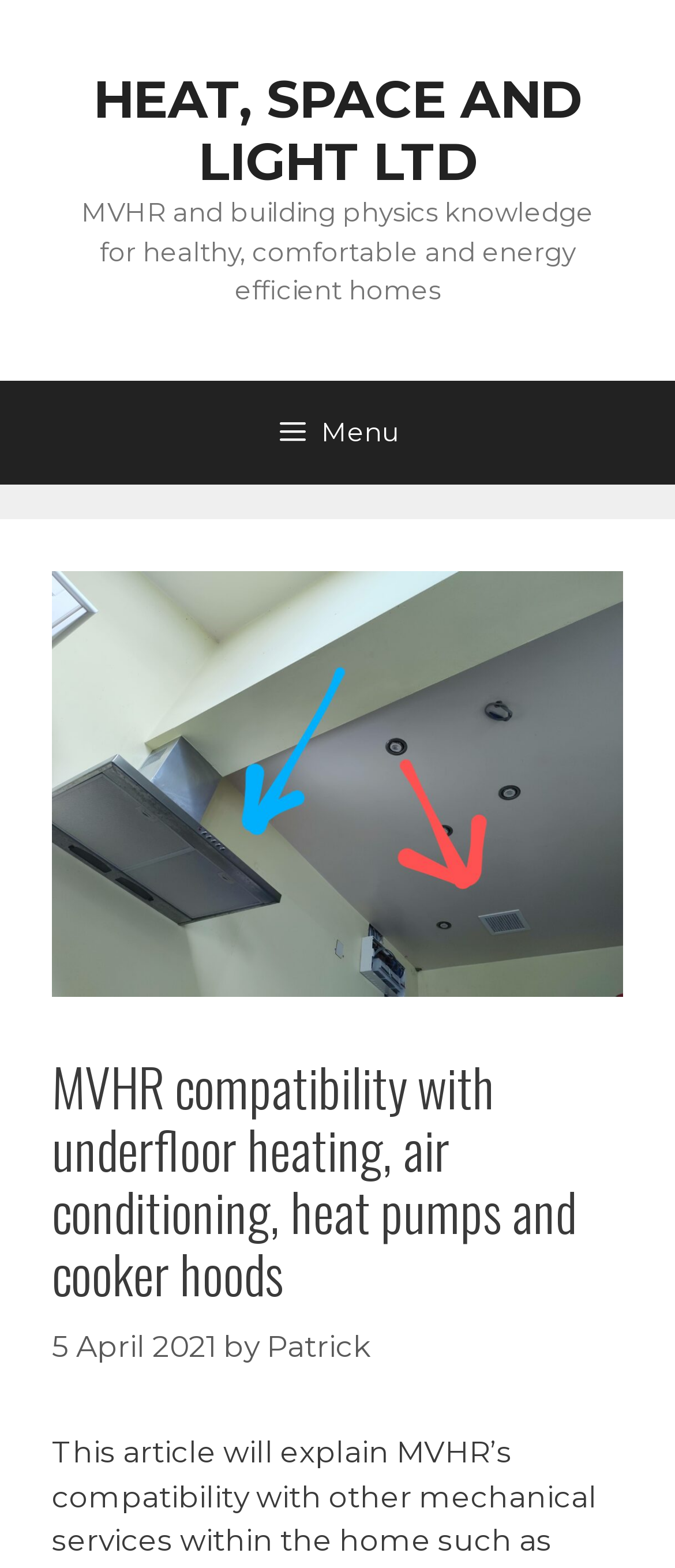Given the element description www.Heritage.org, identify the bounding box coordinates for the UI element on the webpage screenshot. The format should be (top-left x, top-left y, bottom-right x, bottom-right y), with values between 0 and 1.

None